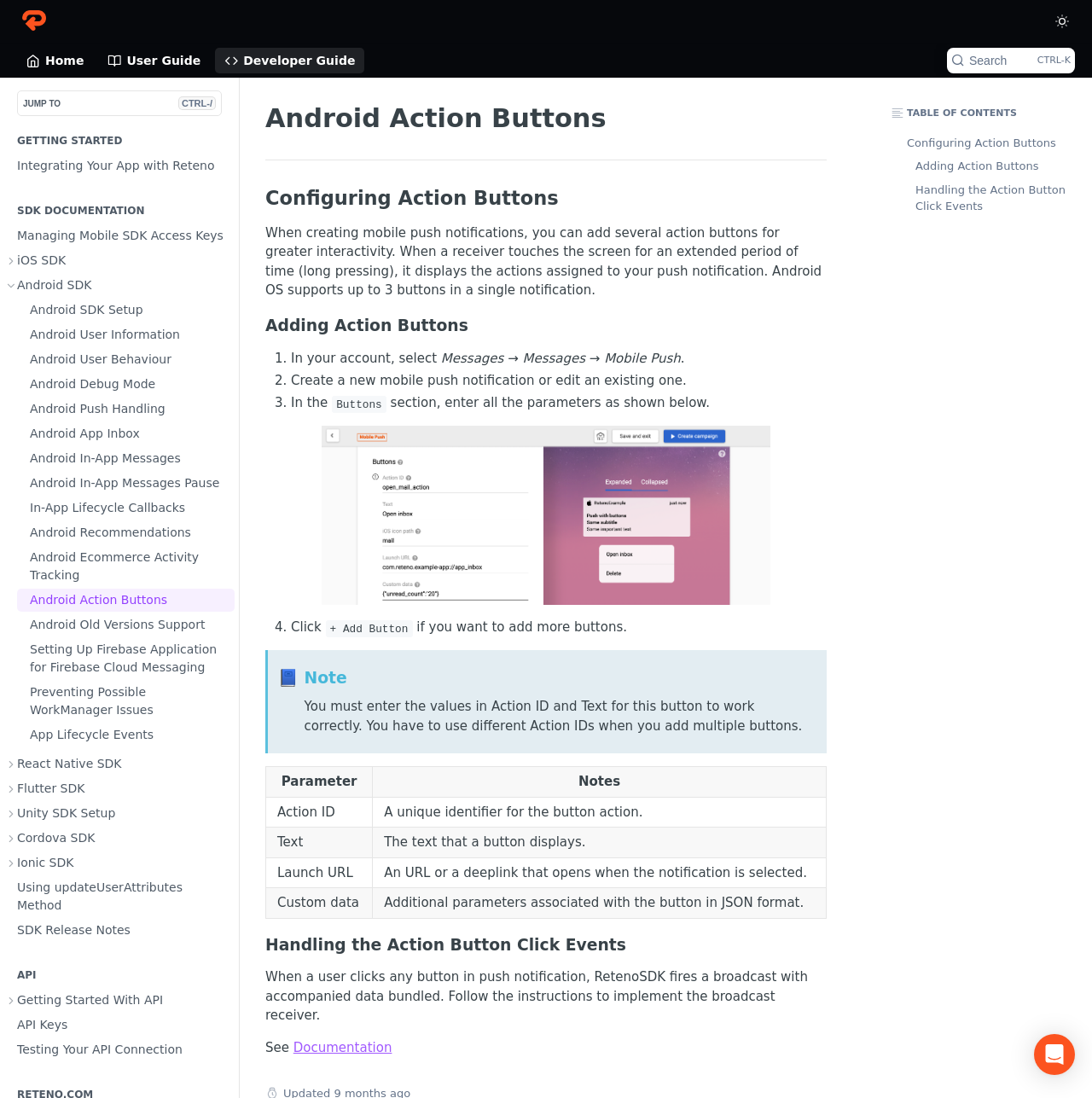Elaborate on the different components and information displayed on the webpage.

This webpage is a guide on configuring action buttons in mobile push notifications for Android, utilizing the RetenoSDK. At the top, there is a navigation bar with links to "Jump to Content", "Reteno", "Home", "User Guide", "Developer Guide", and a search button. On the right side of the navigation bar, there is a button to toggle to light mode.

Below the navigation bar, there is a heading "GETTING STARTED" followed by links to various guides, including "Integrating Your App with Reteno" and "SDK DOCUMENTATION". The SDK documentation section has subheadings for different platforms, including iOS, Android, React Native, Flutter, Unity, and Cordova, each with their own set of links to specific guides.

The main content of the page is a guide on configuring action buttons in mobile push notifications for Android. It starts with a heading "Android Action Buttons" and a brief introduction to the topic. The guide is divided into sections, including "Configuring Action Buttons" and "Adding Action Buttons", each with its own set of steps and explanations.

The guide includes numbered lists, code snippets, and static text explaining the process of adding action buttons to mobile push notifications. There are also images and buttons throughout the guide, including a button to add more buttons to the notification.

At the bottom of the page, there is a section on API, with links to guides on getting started with API, API keys, and testing API connections.